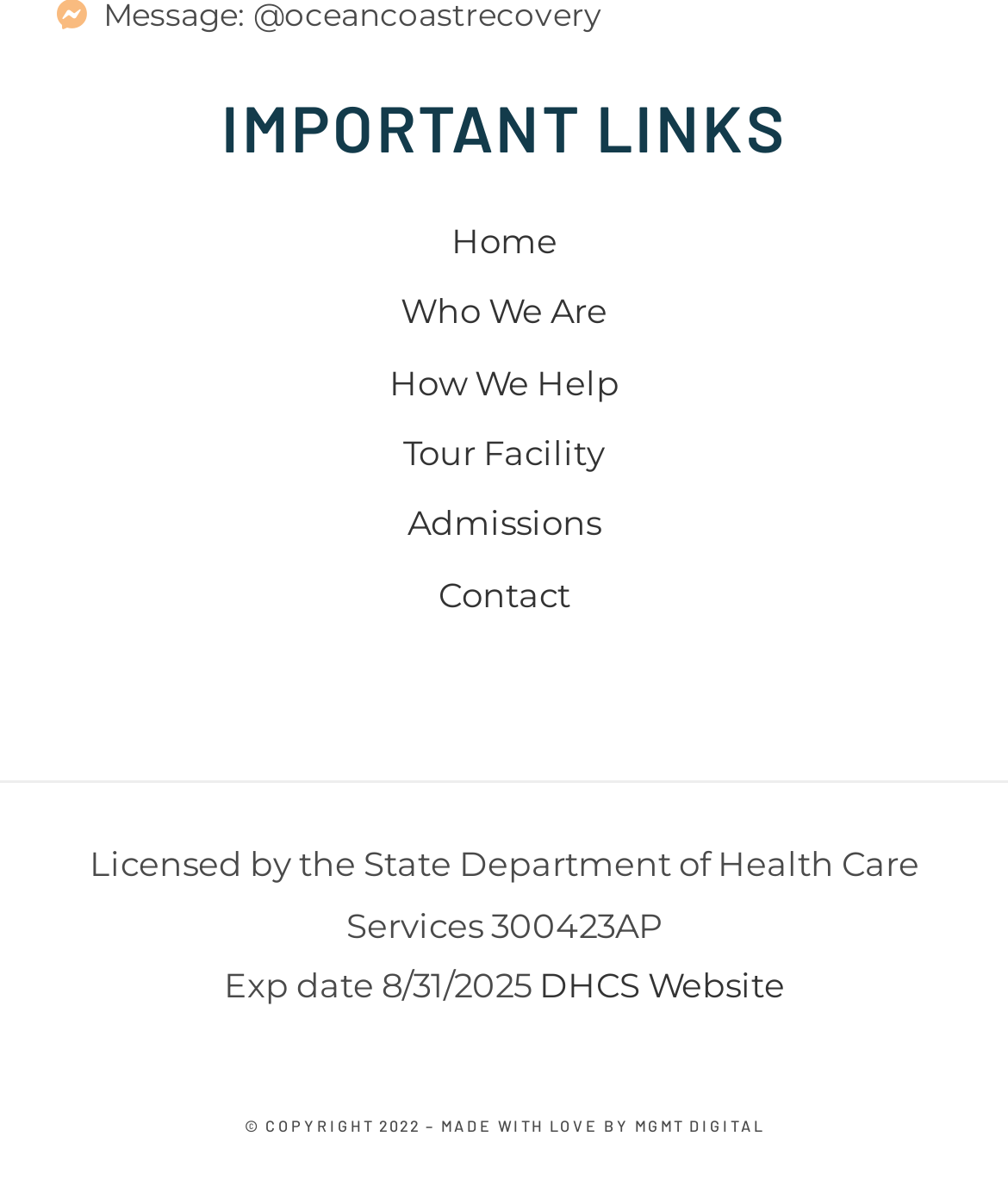Locate the bounding box coordinates of the clickable region to complete the following instruction: "visit DHCS website."

[0.535, 0.813, 0.778, 0.848]